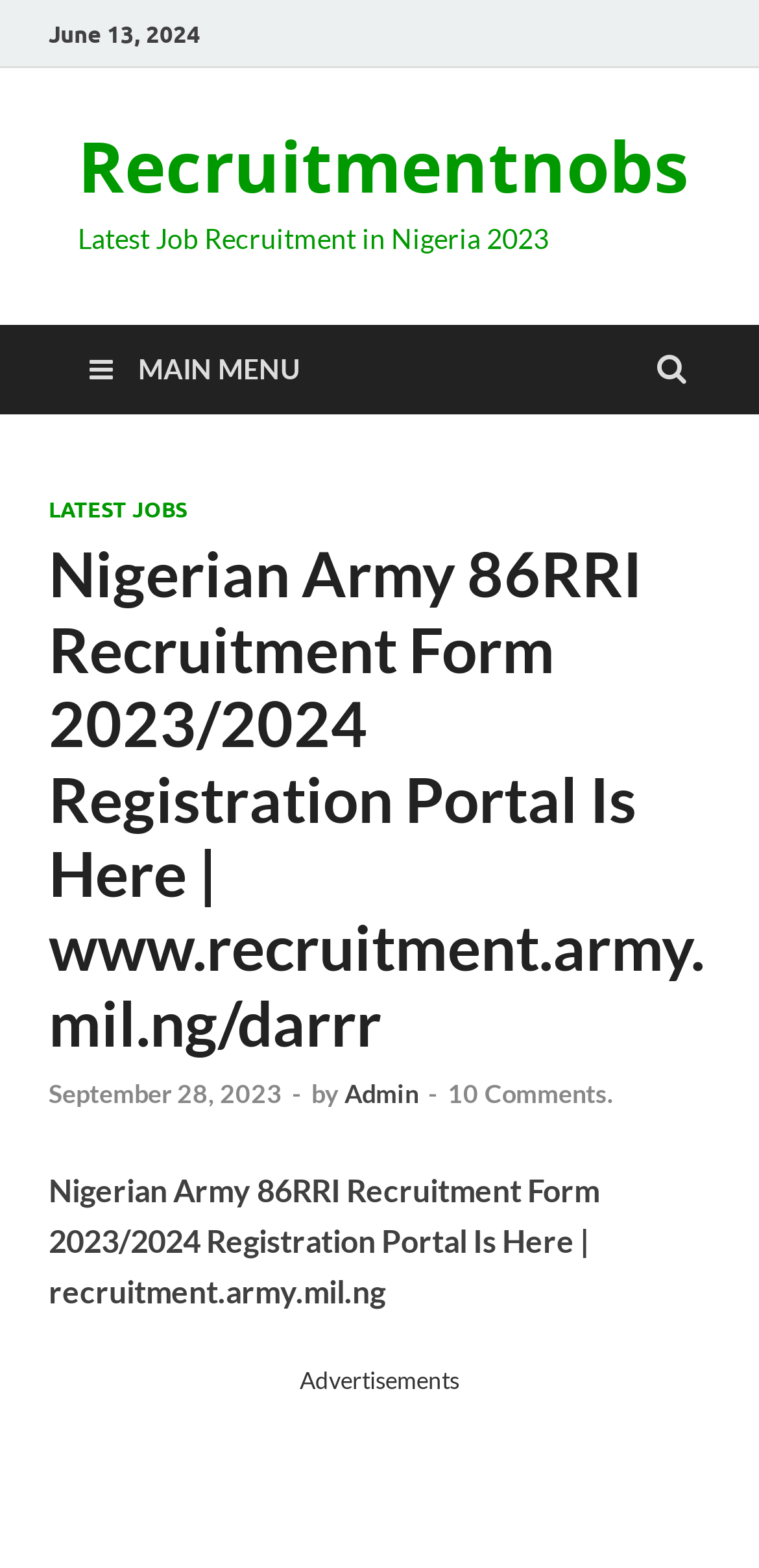Convey a detailed summary of the webpage, mentioning all key elements.

The webpage appears to be a blog post or article about the Nigerian Army 86RRI Recruitment Form for 2023/2024. At the top of the page, there is a date "June 13, 2024" and a link to "Recruitmentnobs". Below this, there is a heading that reads "Latest Job Recruitment in Nigeria 2023".

On the left side of the page, there is a main menu with a link to "LATEST JOBS". The main content of the page is a heading that reads "Nigerian Army 86RRI Recruitment Form 2023/2024 Registration Portal Is Here | www.recruitment.army.mil.ng/darrr". Below this heading, there is a link to "September 28, 2023" with a timestamp, followed by a dash and the text "by Admin". There is also a link to "10 Comments" nearby.

Further down the page, there is a paragraph of text that reads "Nigerian Army 86RRI Recruitment Form 2023/2024 Registration Portal Is Here | recruitment.army.mil.ng". At the bottom of the page, there is a section labeled "Advertisements".